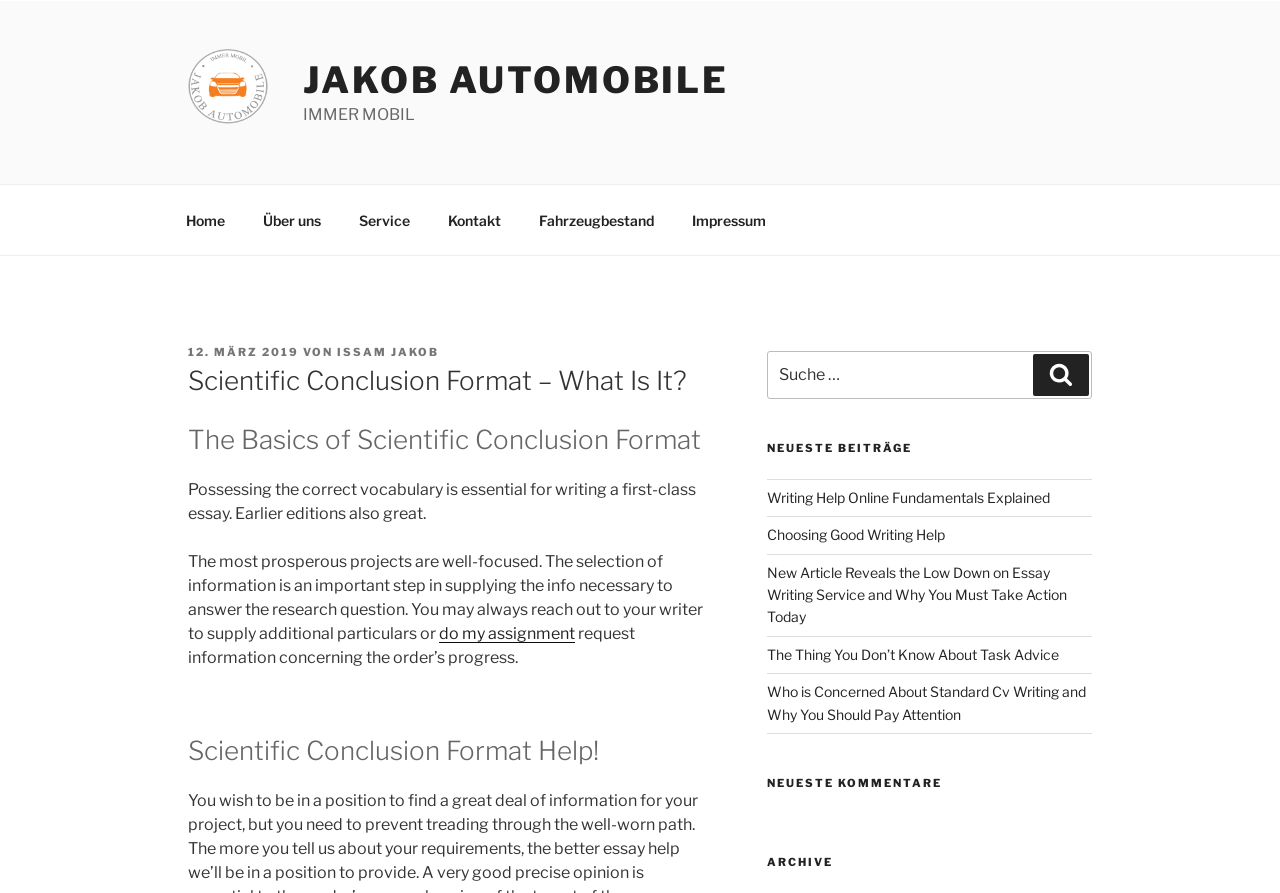Identify the bounding box of the UI component described as: "Issam jakob".

[0.263, 0.386, 0.343, 0.402]